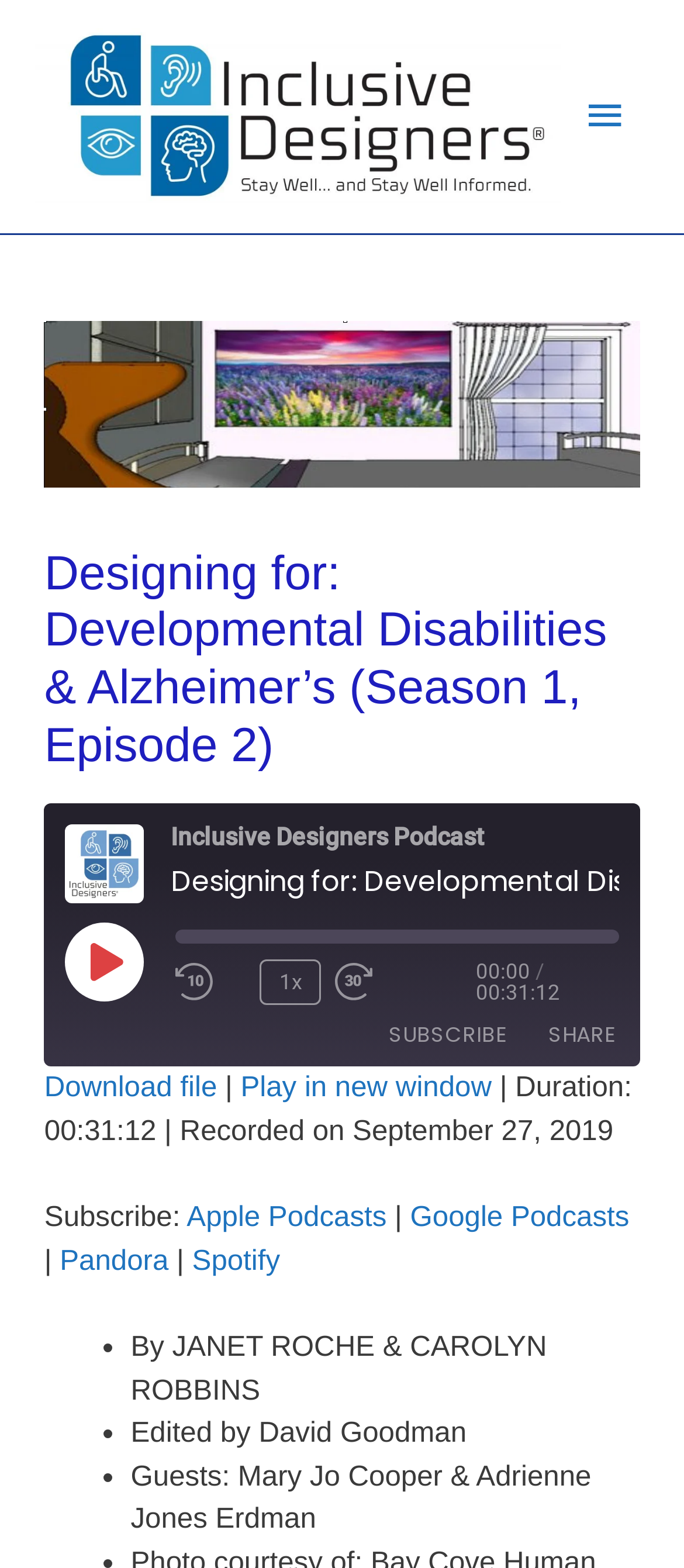How many buttons are there in the main menu?
Refer to the image and provide a thorough answer to the question.

The main menu can be expanded by clicking the 'Main Menu' button. Upon expansion, we can see 11 buttons, including 'Play Episode', 'Rewind 10 Seconds', '1x', 'Fast Forward 30 seconds', 'SUBSCRIBE', 'SHARE', 'Copy RSS Feed URL', 'Copy Episode URL', 'Copy Embed Code', and two more buttons for downloading and playing in a new window.